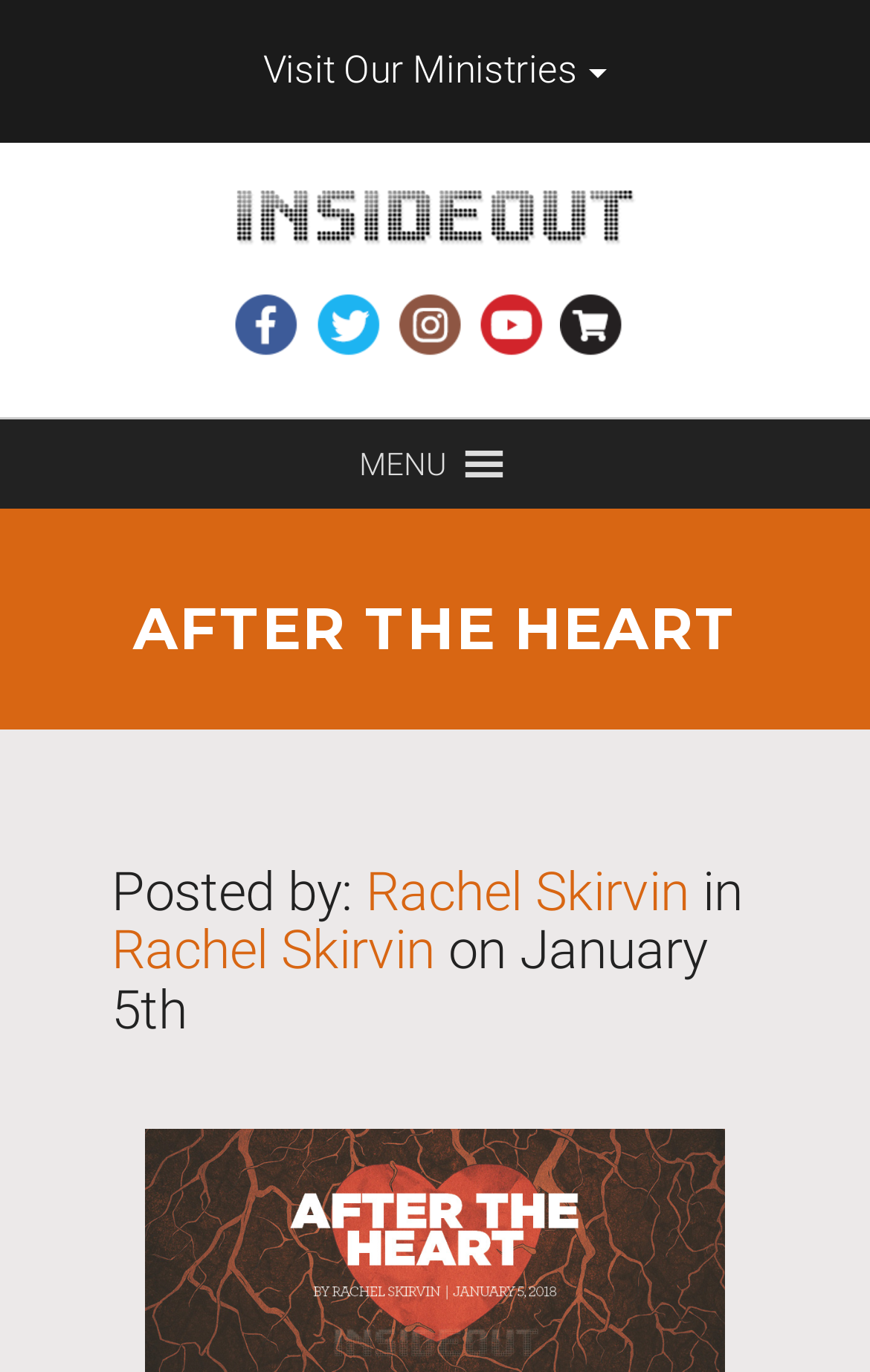Bounding box coordinates must be specified in the format (top-left x, top-left y, bottom-right x, bottom-right y). All values should be floating point numbers between 0 and 1. What are the bounding box coordinates of the UI element described as: parent_node: Branding aria-label="Open menu"

None